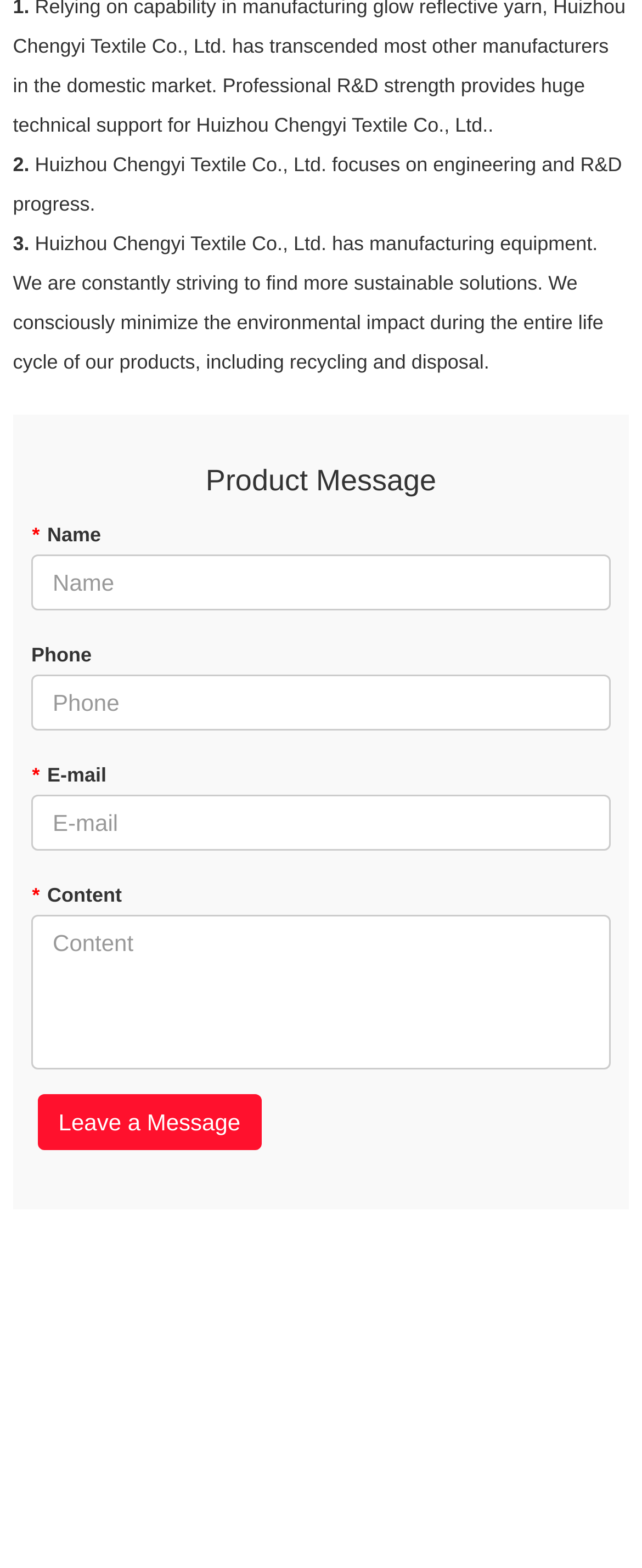Using the information shown in the image, answer the question with as much detail as possible: What is the purpose of the form?

The form has fields for name, phone, email, and content, and a button that says 'Leave a Message', indicating that the purpose of the form is to allow users to leave a message.